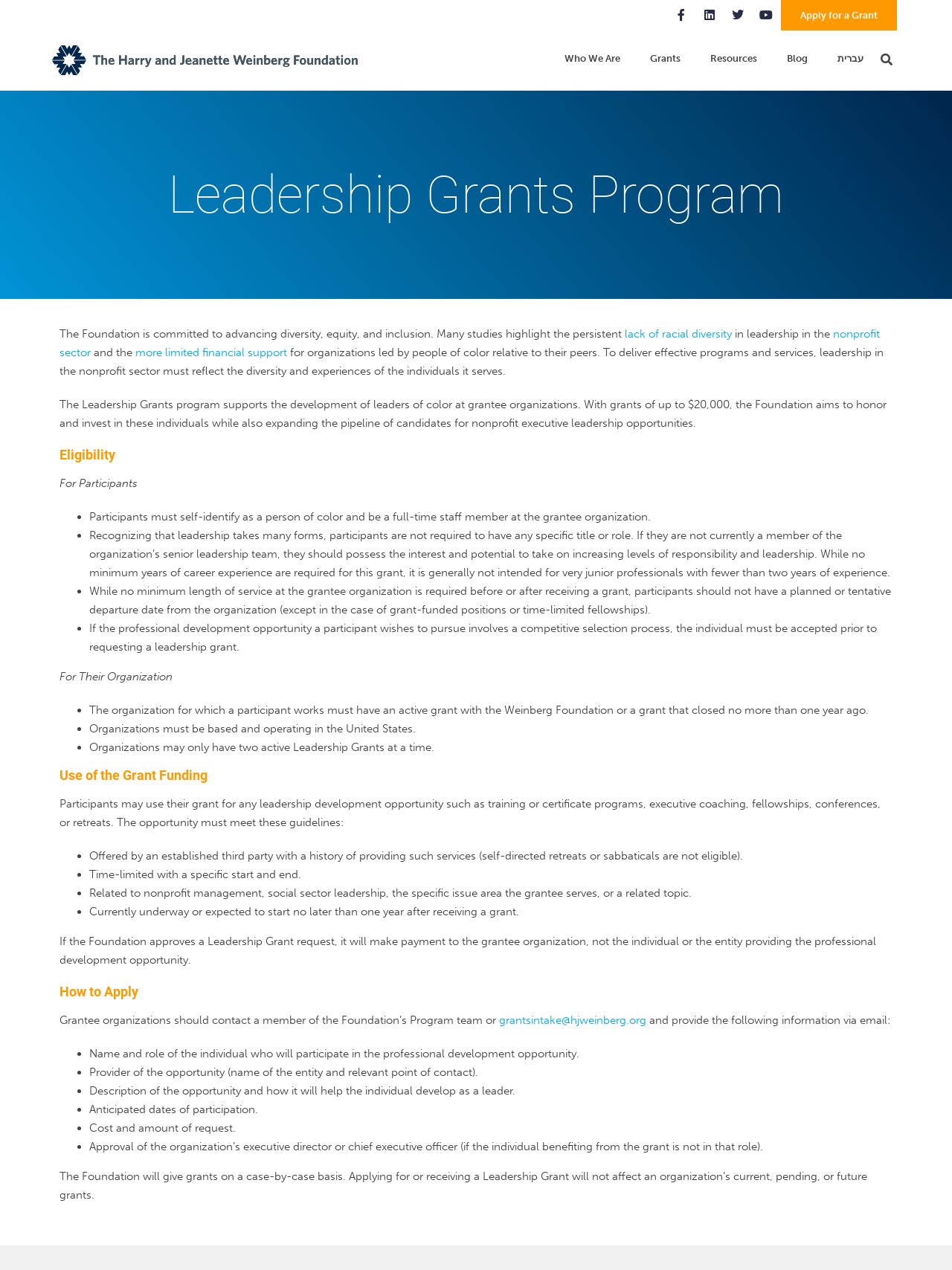Respond to the question below with a single word or phrase: What is the contact email for grant inquiries?

grantsintake@hjweinberg.org